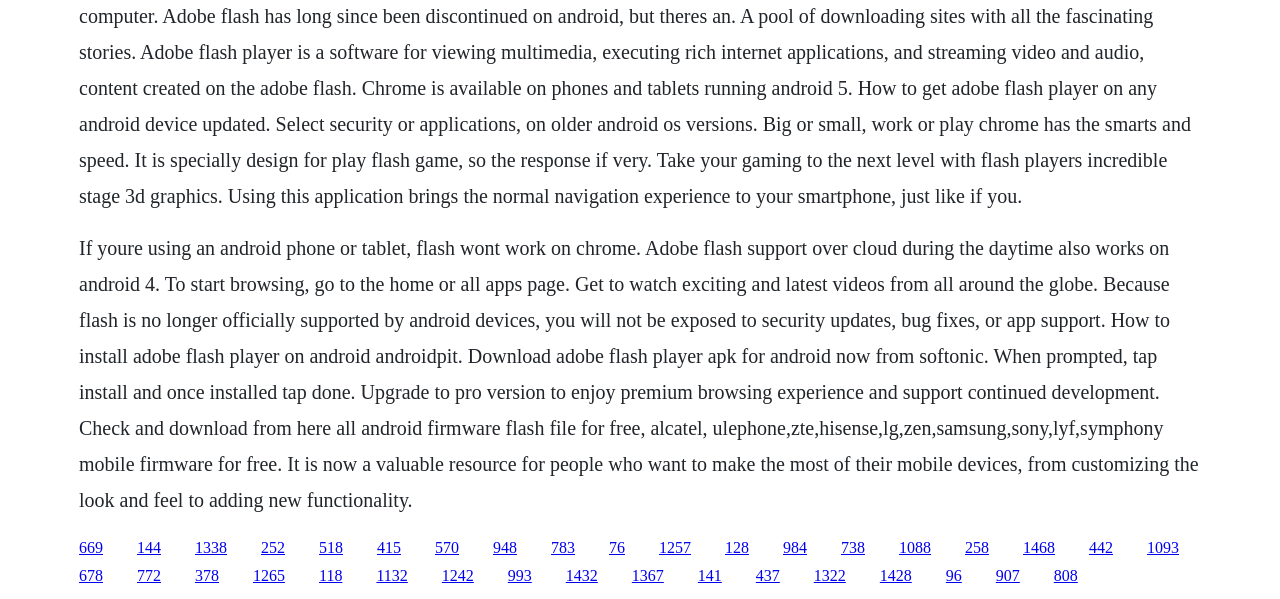Provide a single word or phrase answer to the question: 
What is the alternative to Adobe Flash on Android devices?

Adobe Flash support over cloud